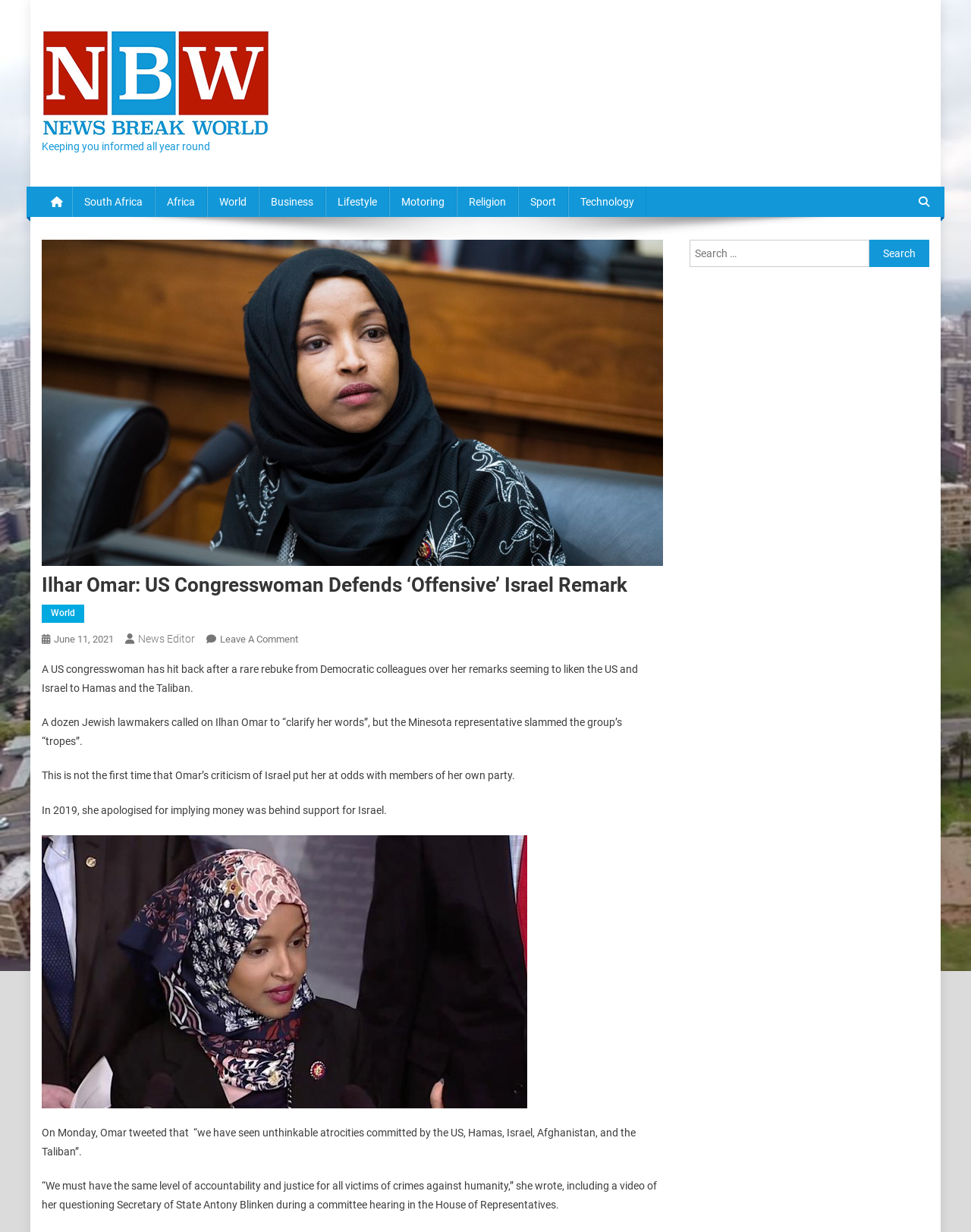Reply to the question with a single word or phrase:
What is the date of the article?

June 11, 2021